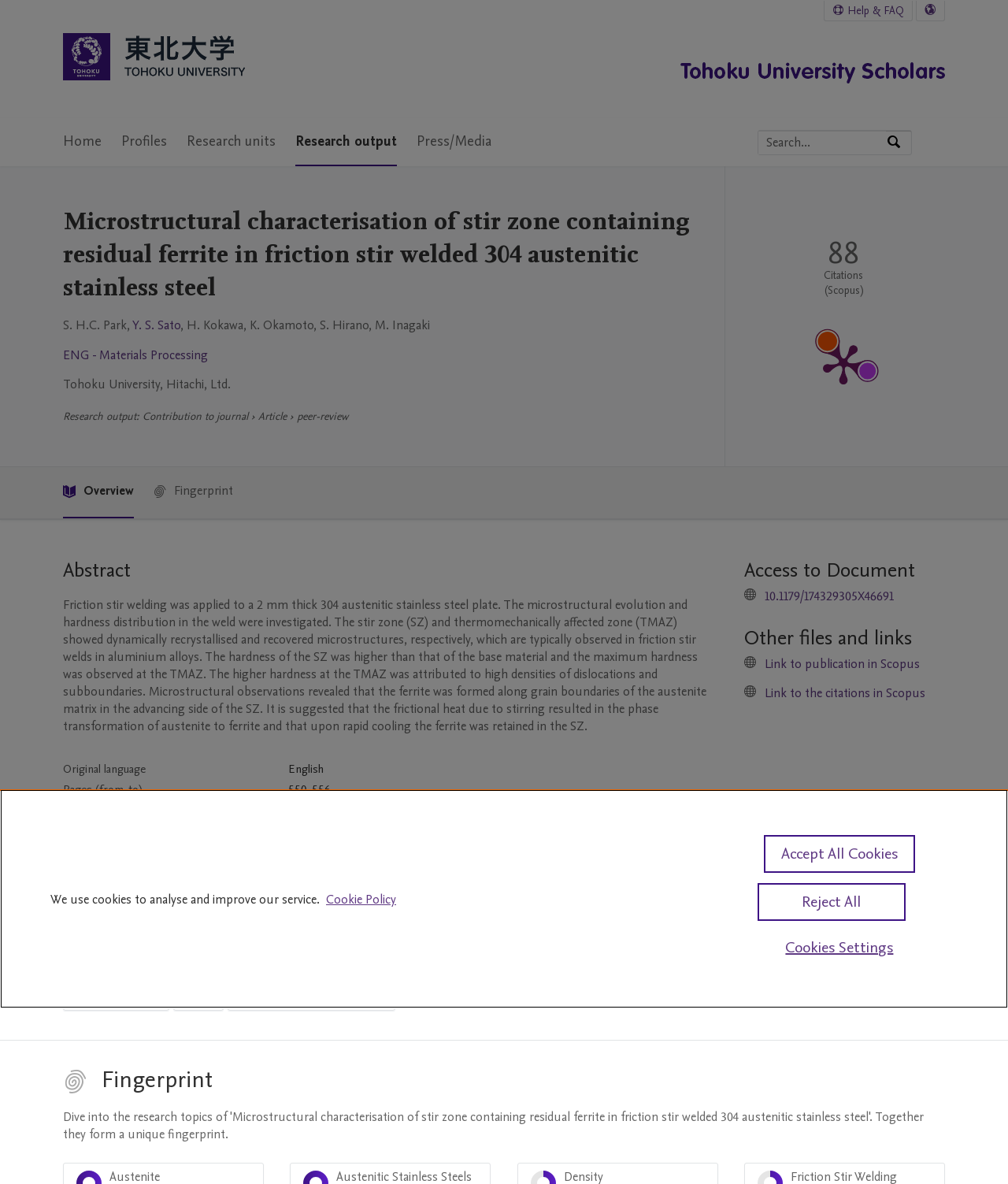Identify the coordinates of the bounding box for the element that must be clicked to accomplish the instruction: "View publication metrics".

[0.719, 0.14, 0.93, 0.394]